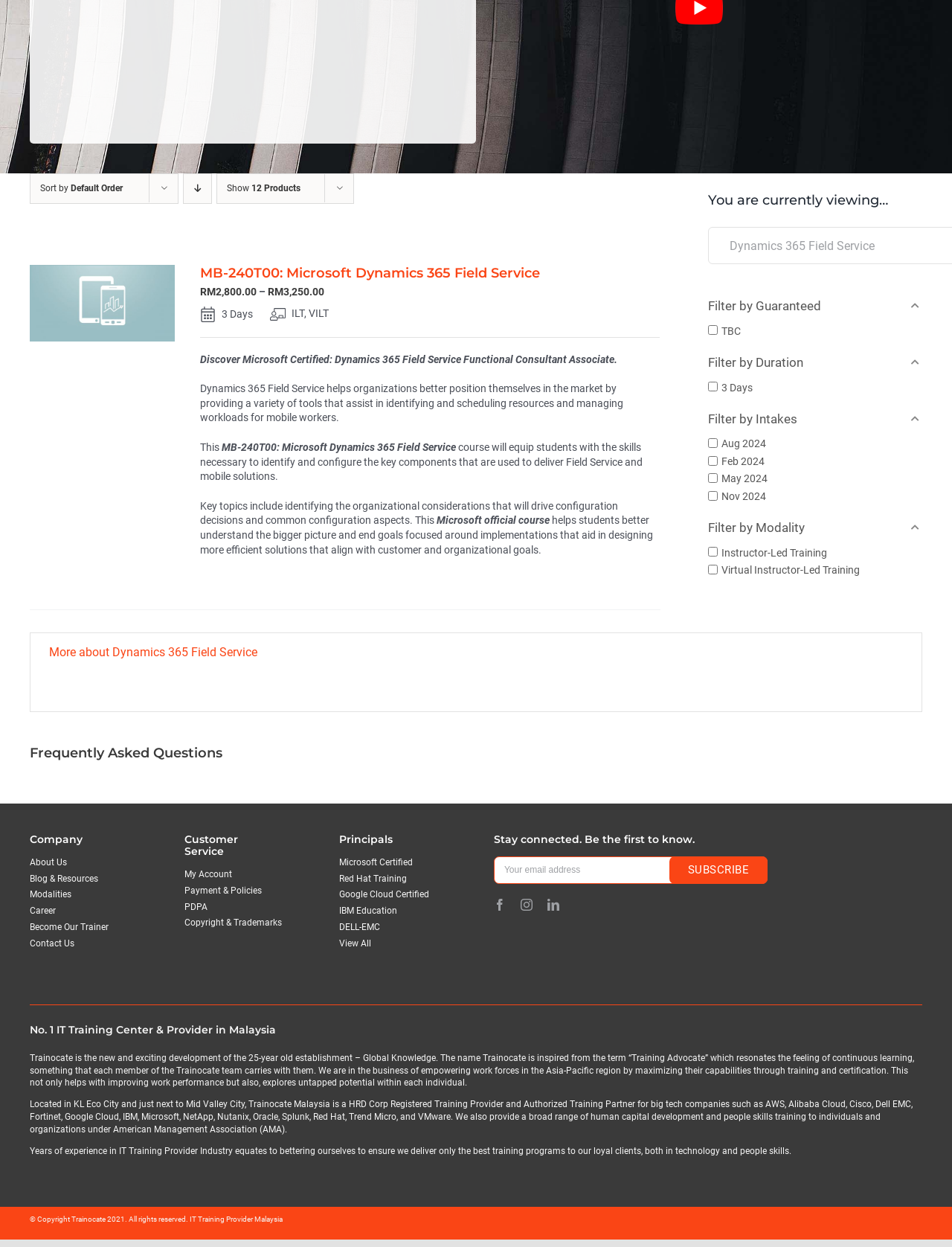Identify the bounding box for the given UI element using the description provided. Coordinates should be in the format (top-left x, top-left y, bottom-right x, bottom-right y) and must be between 0 and 1. Here is the description: Growing a compassionate garden group

None